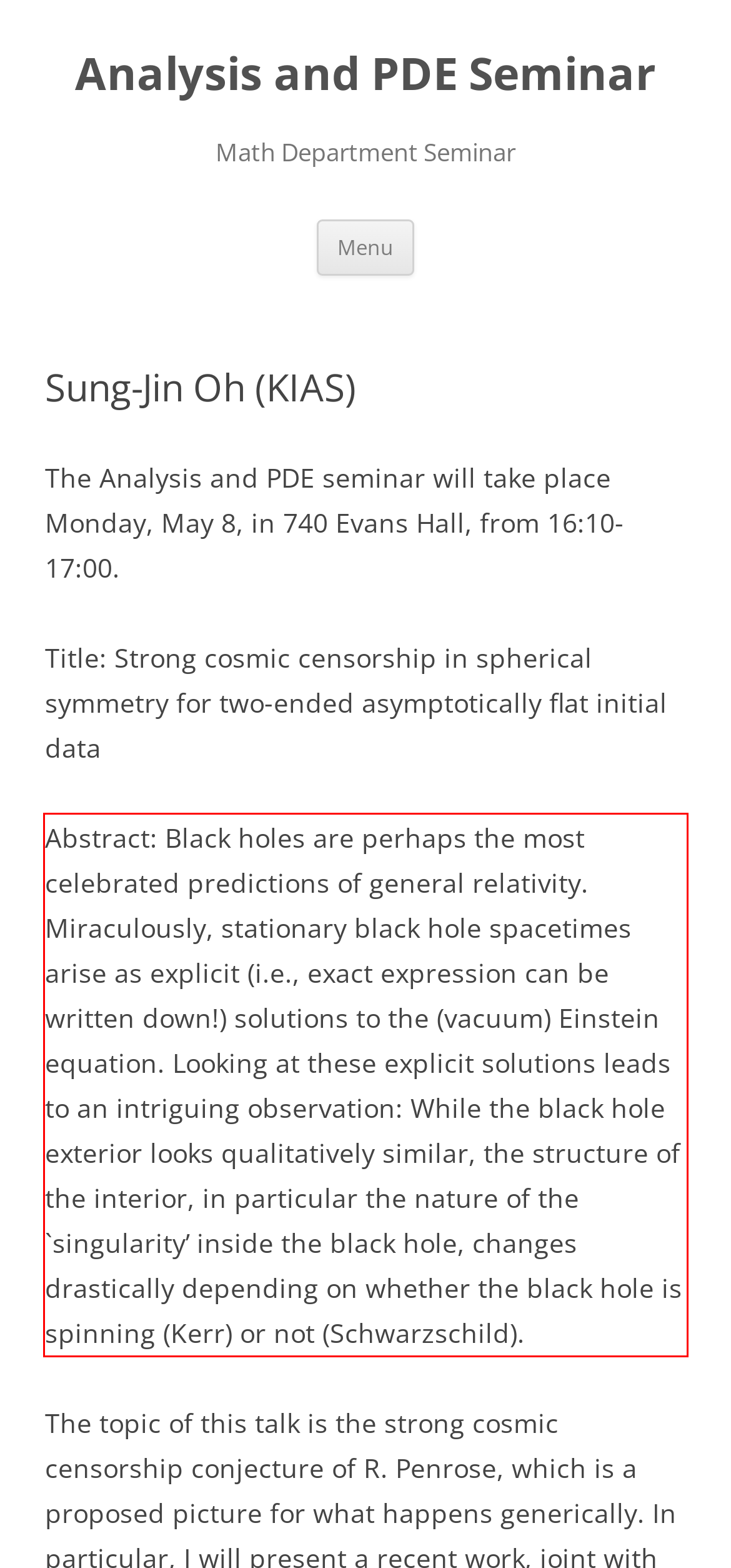Given a webpage screenshot, identify the text inside the red bounding box using OCR and extract it.

Abstract: Black holes are perhaps the most celebrated predictions of general relativity. Miraculously, stationary black hole spacetimes arise as explicit (i.e., exact expression can be written down!) solutions to the (vacuum) Einstein equation. Looking at these explicit solutions leads to an intriguing observation: While the black hole exterior looks qualitatively similar, the structure of the interior, in particular the nature of the `singularity’ inside the black hole, changes drastically depending on whether the black hole is spinning (Kerr) or not (Schwarzschild).